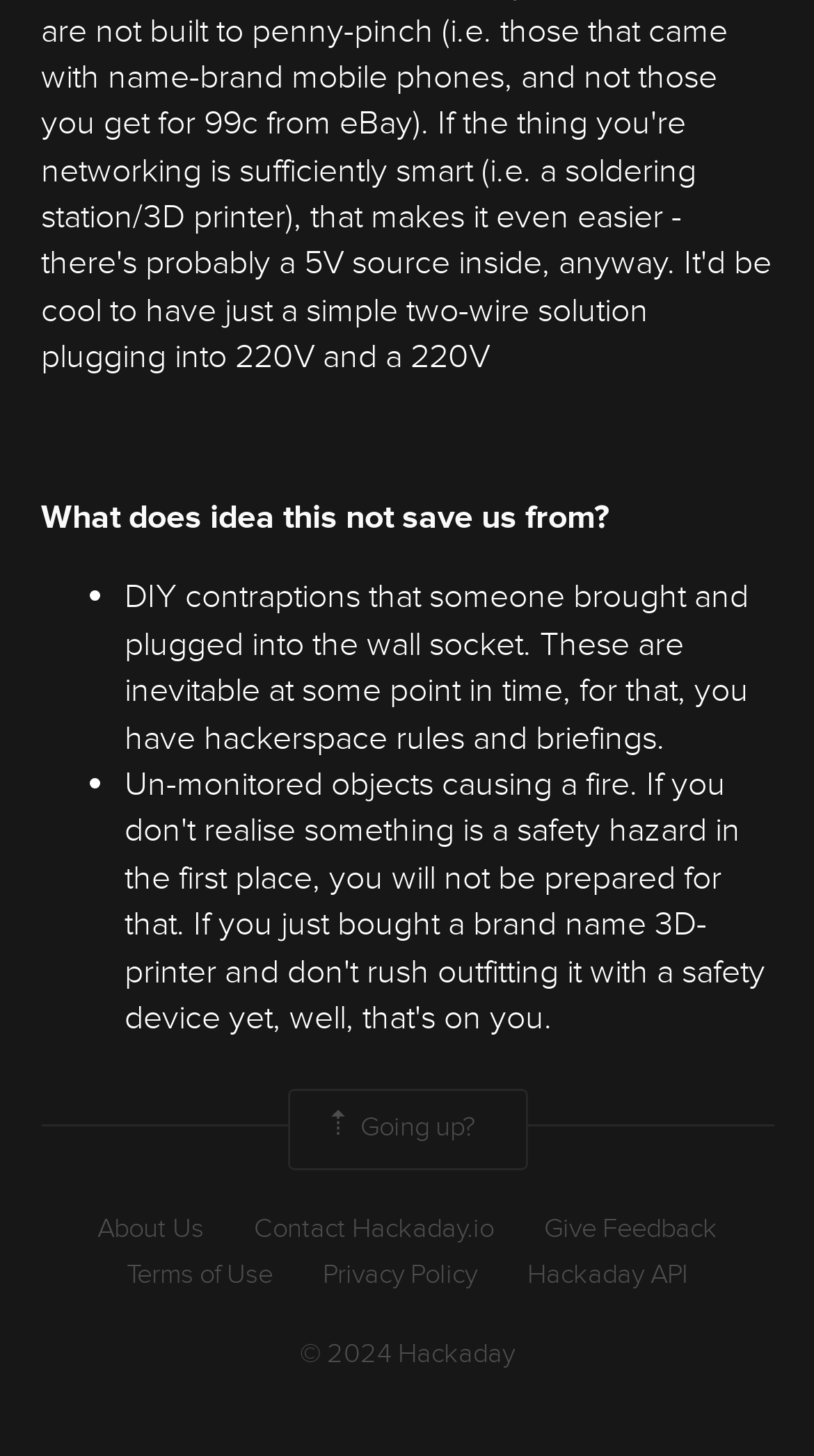Can you find the bounding box coordinates for the element to click on to achieve the instruction: "View 'Terms of Use'"?

[0.155, 0.863, 0.335, 0.889]